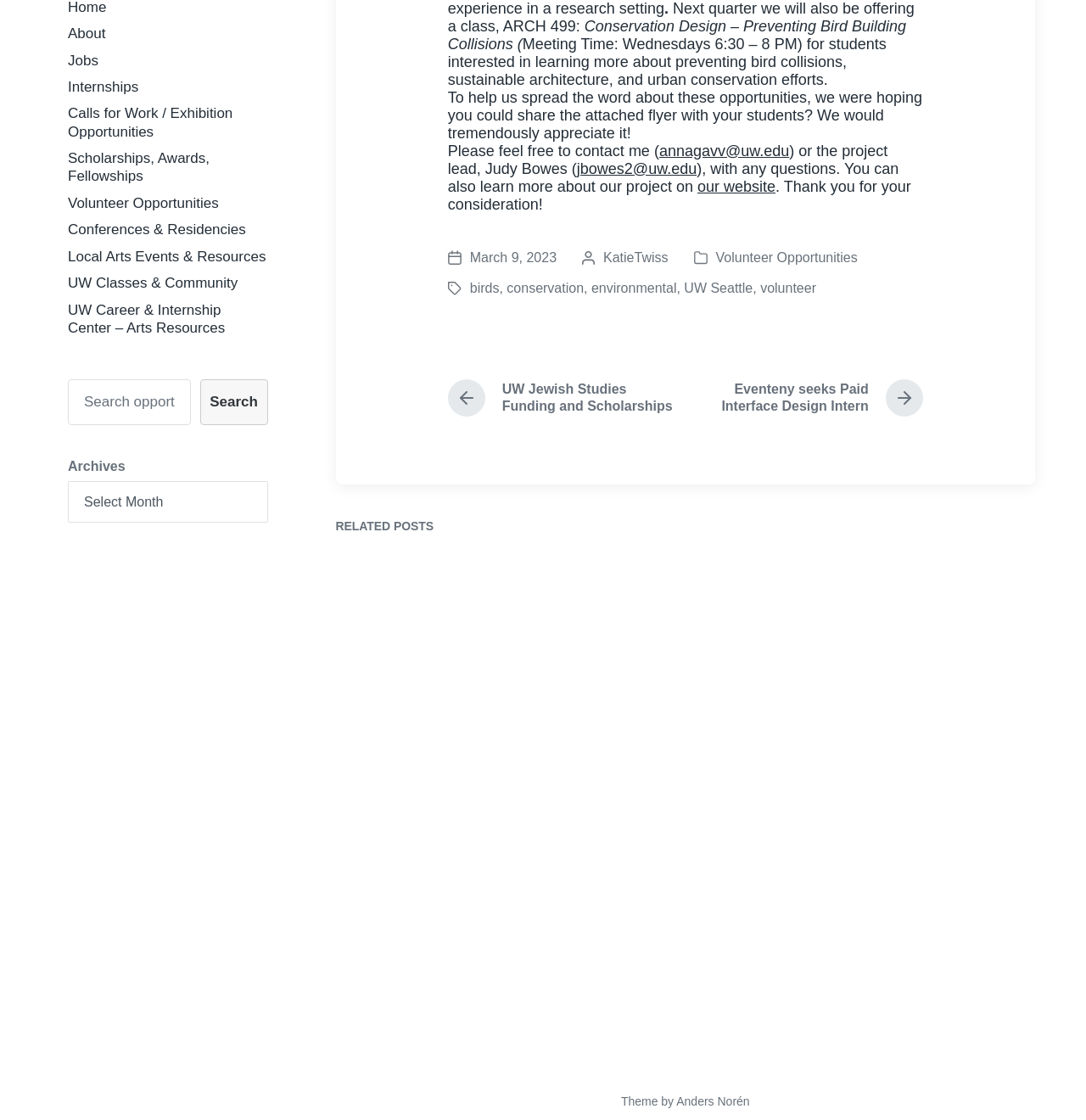Locate the bounding box coordinates of the UI element described by: "Toggle the search field". Provide the coordinates as four float numbers between 0 and 1, formatted as [left, top, right, bottom].

[0.062, 0.535, 0.097, 0.568]